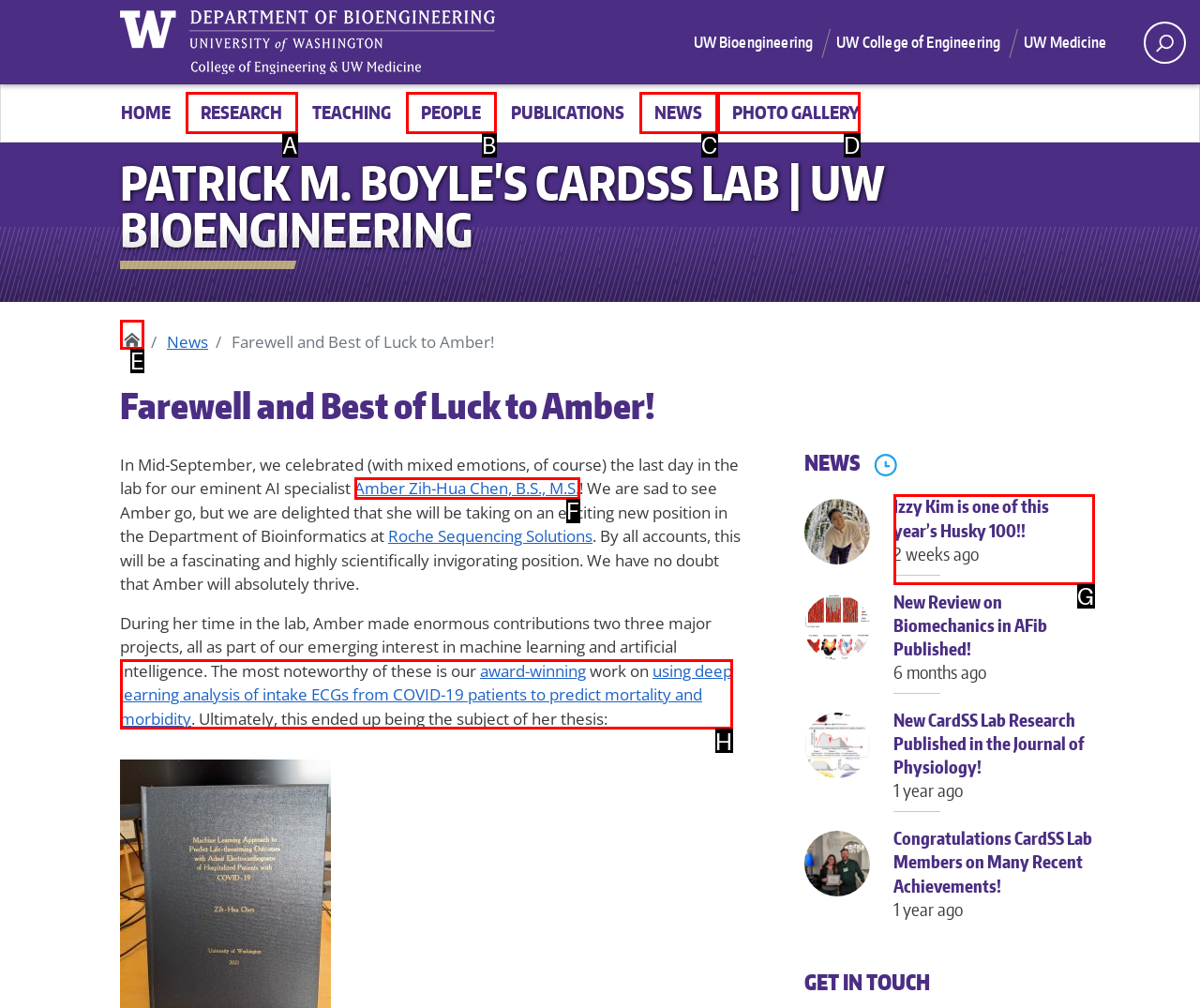Point out which HTML element you should click to fulfill the task: Read the news about Izzy Kim.
Provide the option's letter from the given choices.

G